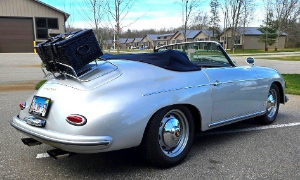Describe all the elements and aspects of the image comprehensively.

This image features a stunning 1959 Porsche 356D, showcasing its sleek, classic design and elegant silver exterior. The convertible is parked outdoors, revealing its charming rear profile, which includes the distinctive rounded rear lights and chrome accents. A black wicker basket is strategically placed on the luggage rack, hinting at leisurely drives or picnics, while the interior remains well-preserved, reflecting the car's classic status. The background displays a tranquil scene with trees and a glimpse of residential buildings, complementing the car's vintage aesthetic. This Porsche 356D offers a blend of historical allure and modern functionality, making it a desirable collectible for enthusiasts.